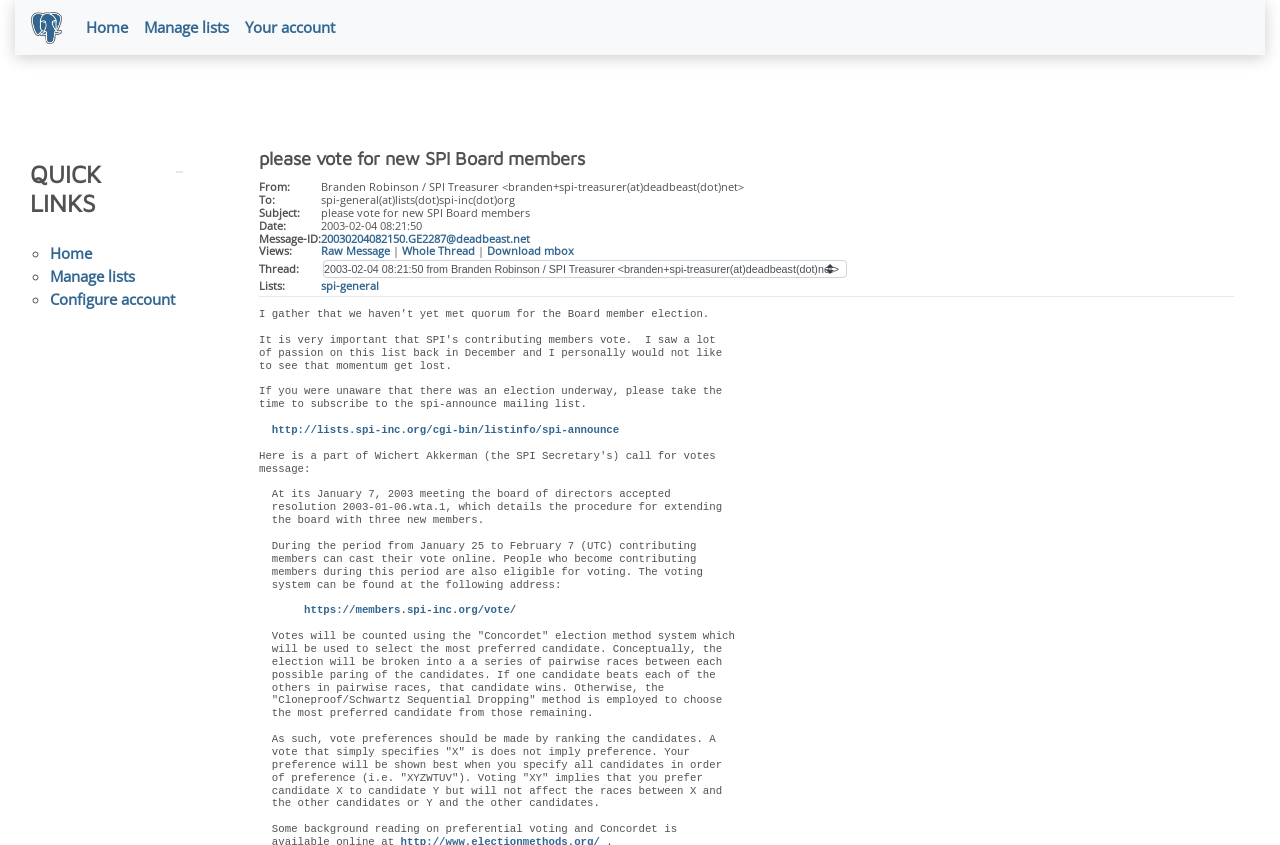Given the element description Manage lists, specify the bounding box coordinates of the corresponding UI element in the format (top-left x, top-left y, bottom-right x, bottom-right y). All values must be between 0 and 1.

[0.113, 0.02, 0.179, 0.044]